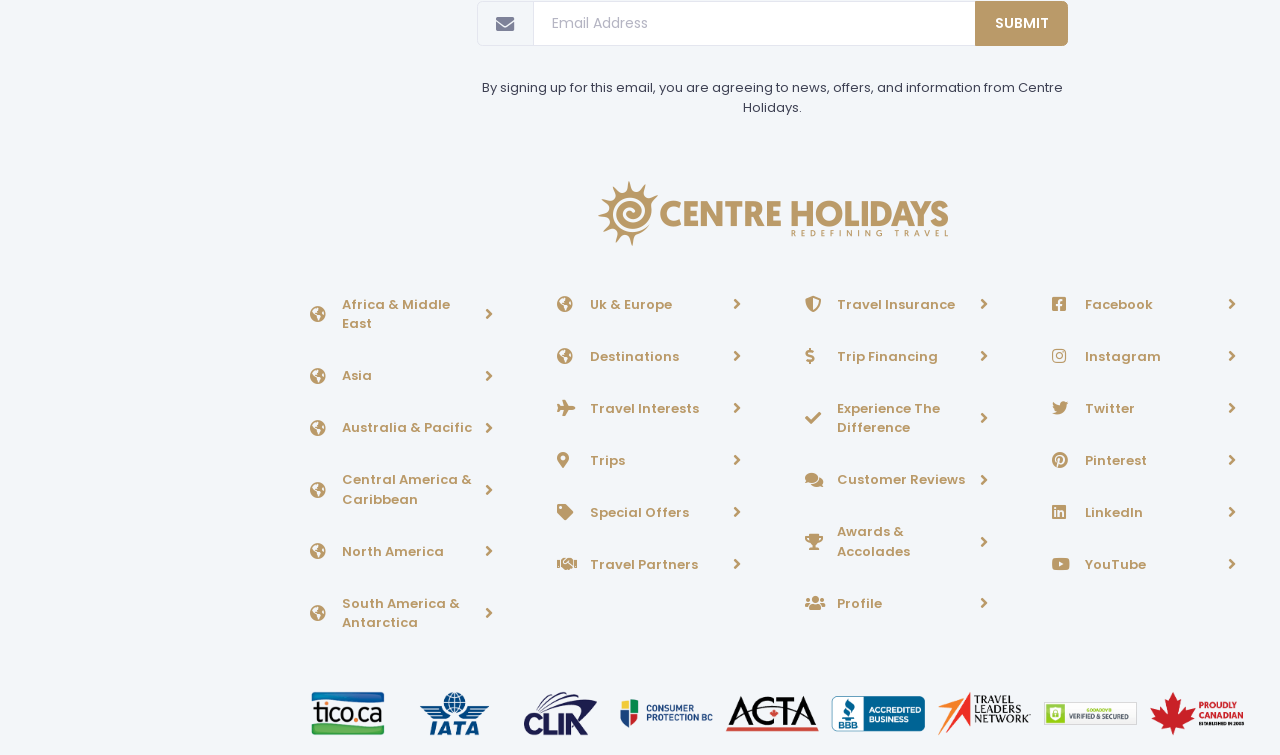What are the certifications or memberships listed at the bottom of the webpage?
Use the information from the screenshot to give a comprehensive response to the question.

The webpage has links to certifications or memberships such as TICO Registered Host Travel Agency, IATA Member, CLIA Registered Host Travel Agency, etc. These links are represented by icons and text, and are listed at the bottom of the webpage.